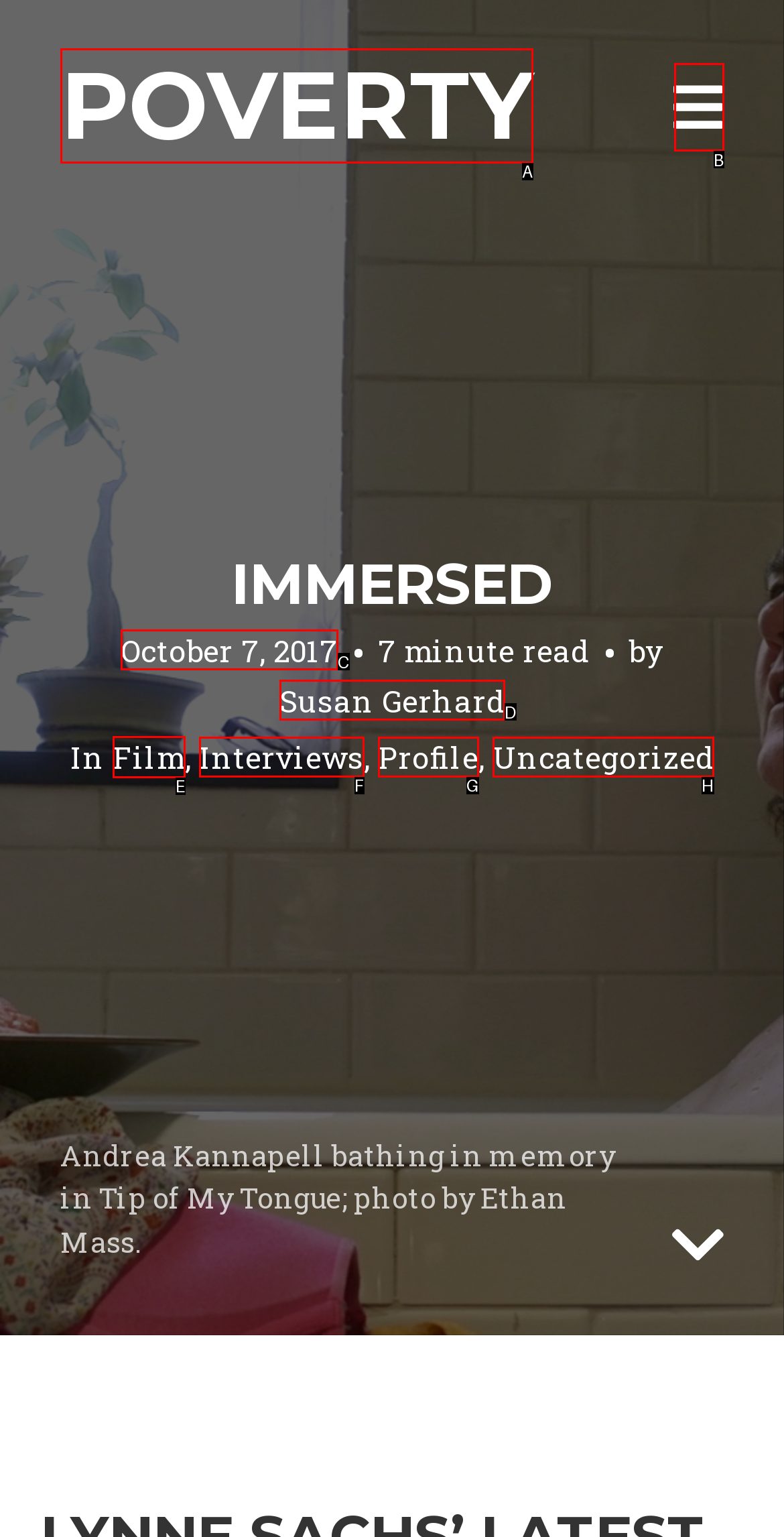What option should you select to complete this task: Visit the 'Film' category? Indicate your answer by providing the letter only.

E